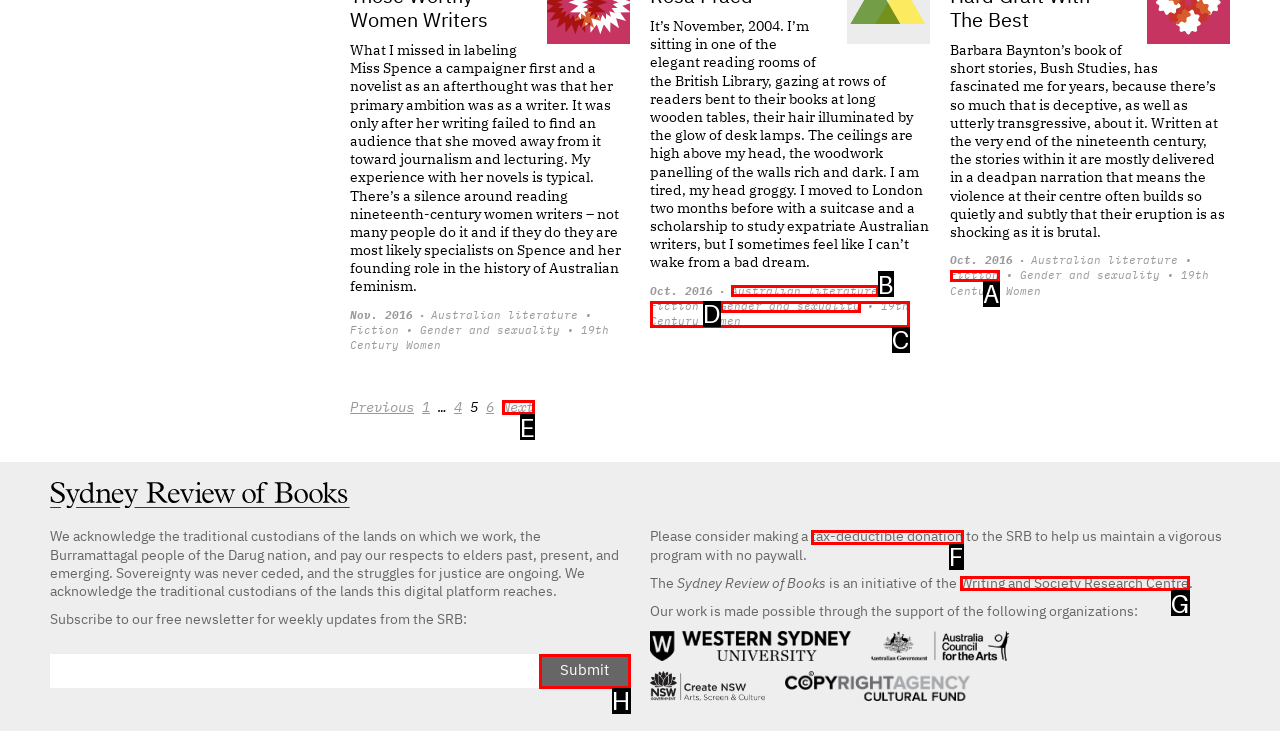Using the given description: Fiction, identify the HTML element that corresponds best. Answer with the letter of the correct option from the available choices.

A